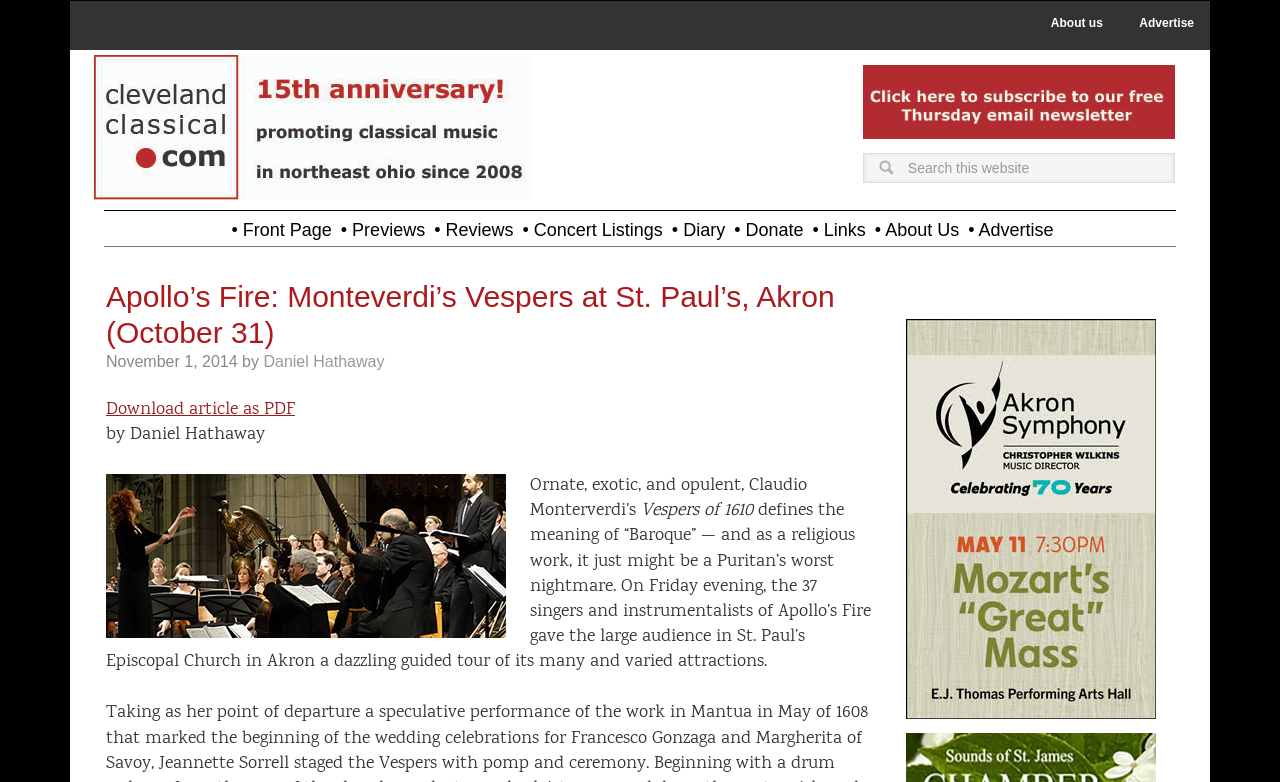What is the name of the church where the concert took place?
Based on the image, answer the question with as much detail as possible.

I found the name of the church by reading the article content, which mentions 'St. Paul’s Episcopal Church in Akron' as the location of the concert.